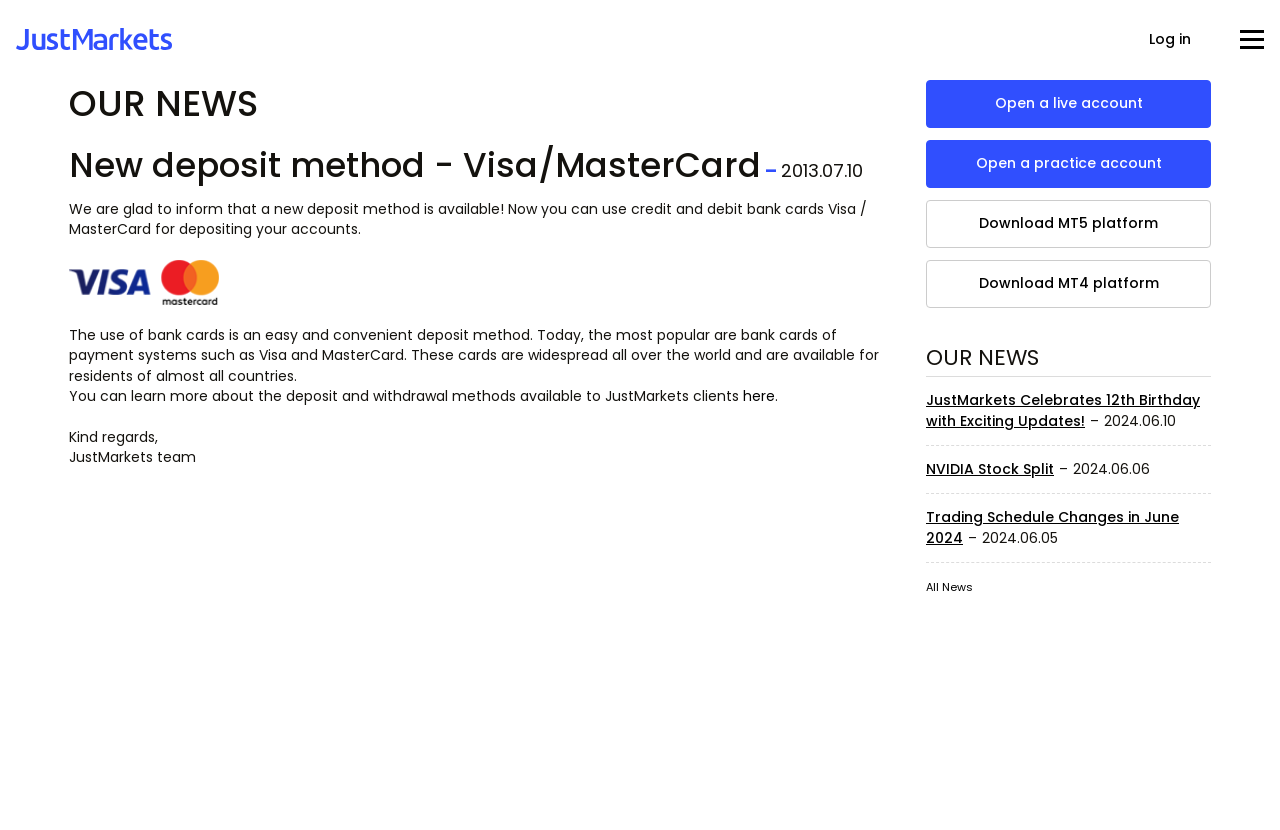How many types of accounts can be opened?
Give a one-word or short phrase answer based on the image.

Two